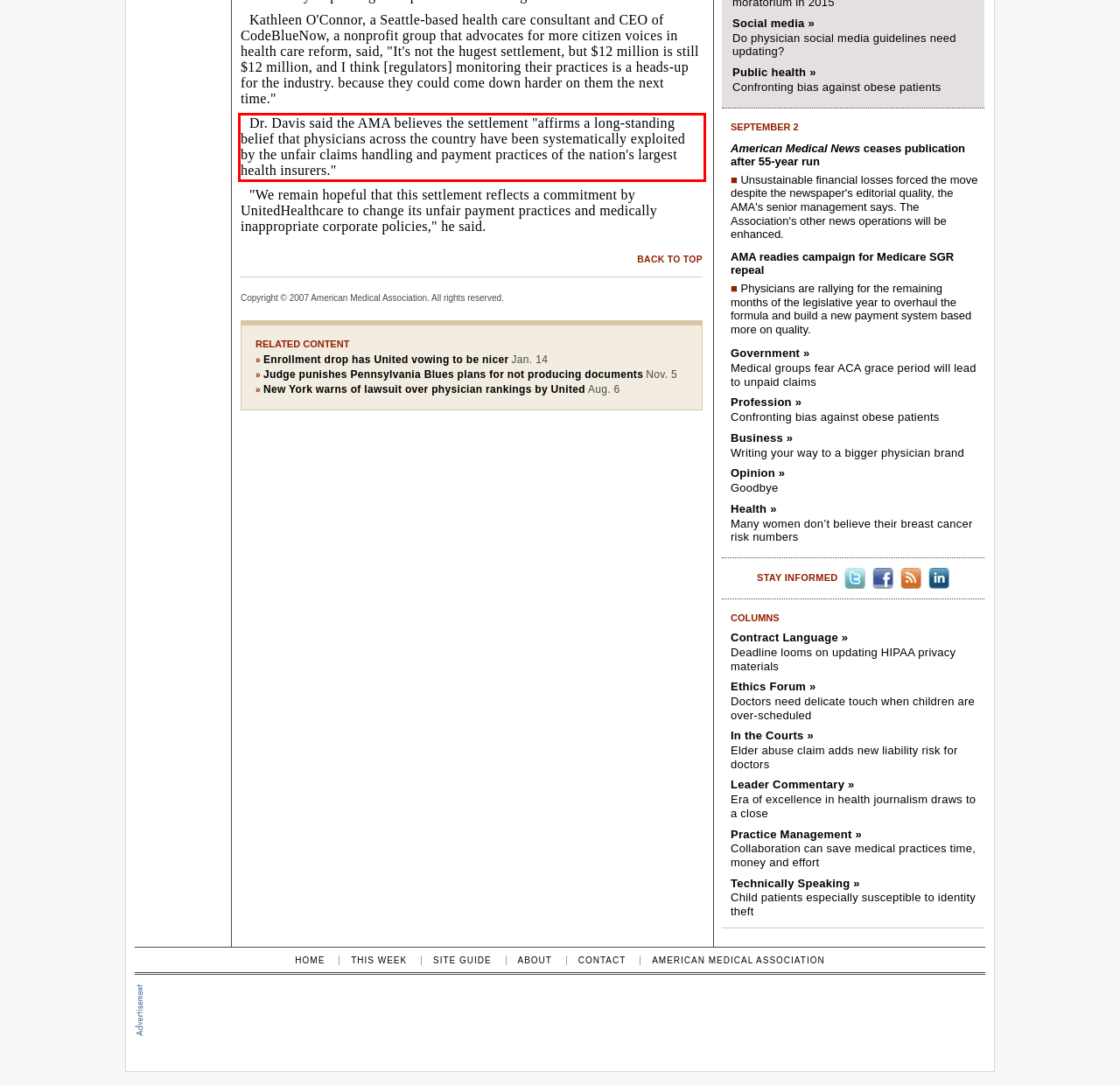In the screenshot of the webpage, find the red bounding box and perform OCR to obtain the text content restricted within this red bounding box.

Dr. Davis said the AMA believes the settlement "affirms a long-standing belief that physicians across the country have been systematically exploited by the unfair claims handling and payment practices of the nation's largest health insurers."